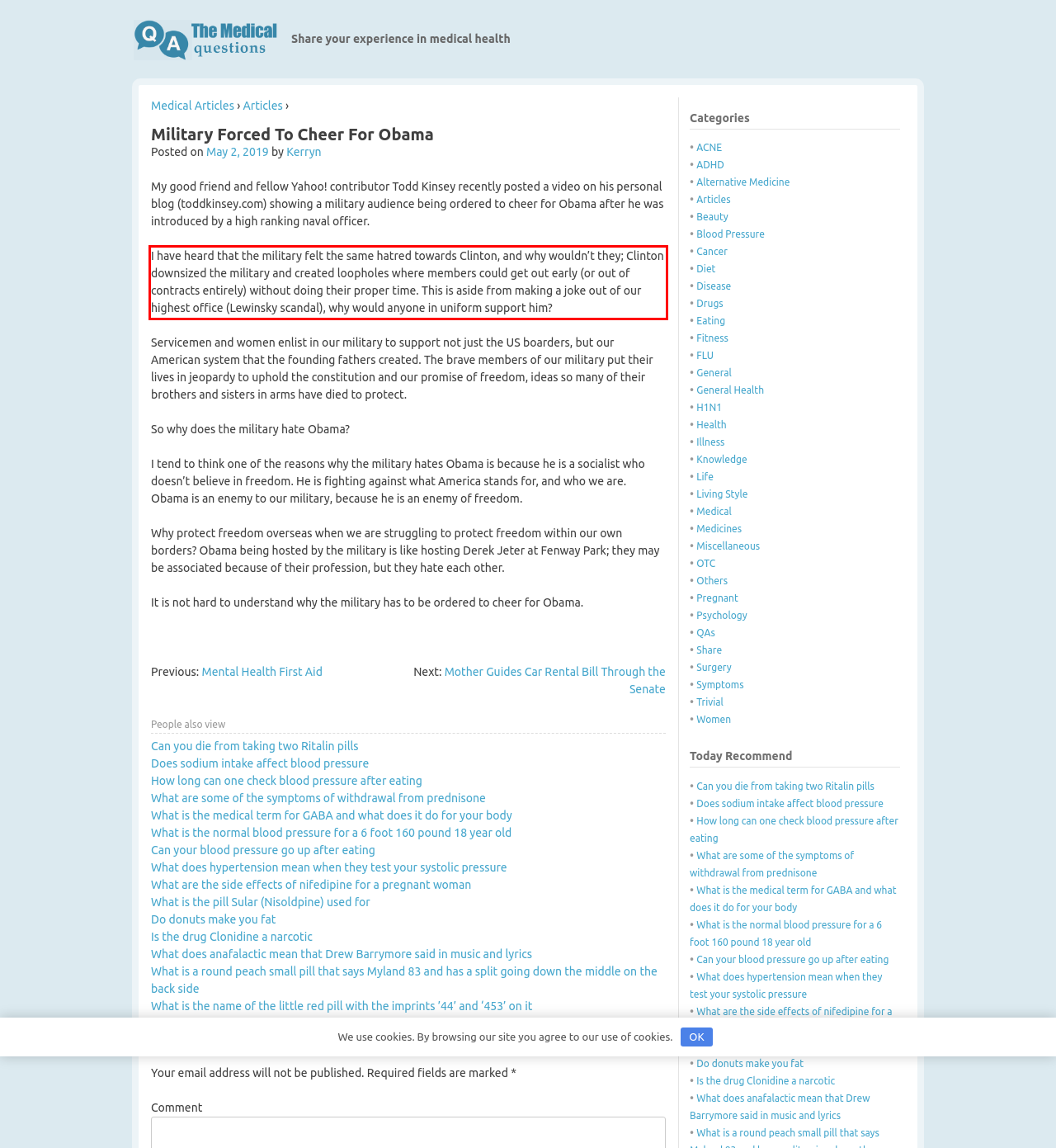There is a screenshot of a webpage with a red bounding box around a UI element. Please use OCR to extract the text within the red bounding box.

I have heard that the military felt the same hatred towards Clinton, and why wouldn’t they; Clinton downsized the military and created loopholes where members could get out early (or out of contracts entirely) without doing their proper time. This is aside from making a joke out of our highest office (Lewinsky scandal), why would anyone in uniform support him?